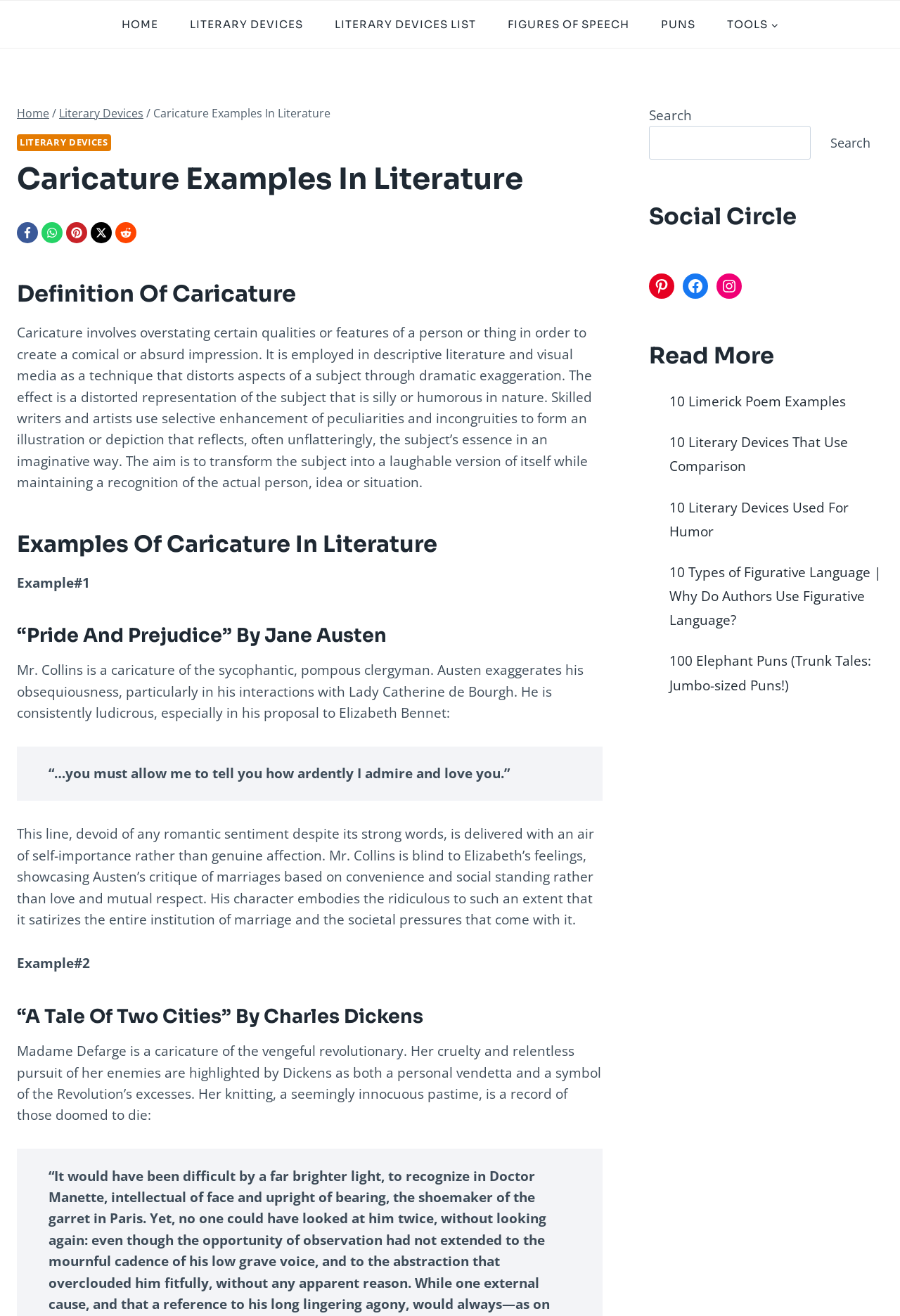What is the name of the literary device that uses comparison?
Respond with a short answer, either a single word or a phrase, based on the image.

Figurative Language